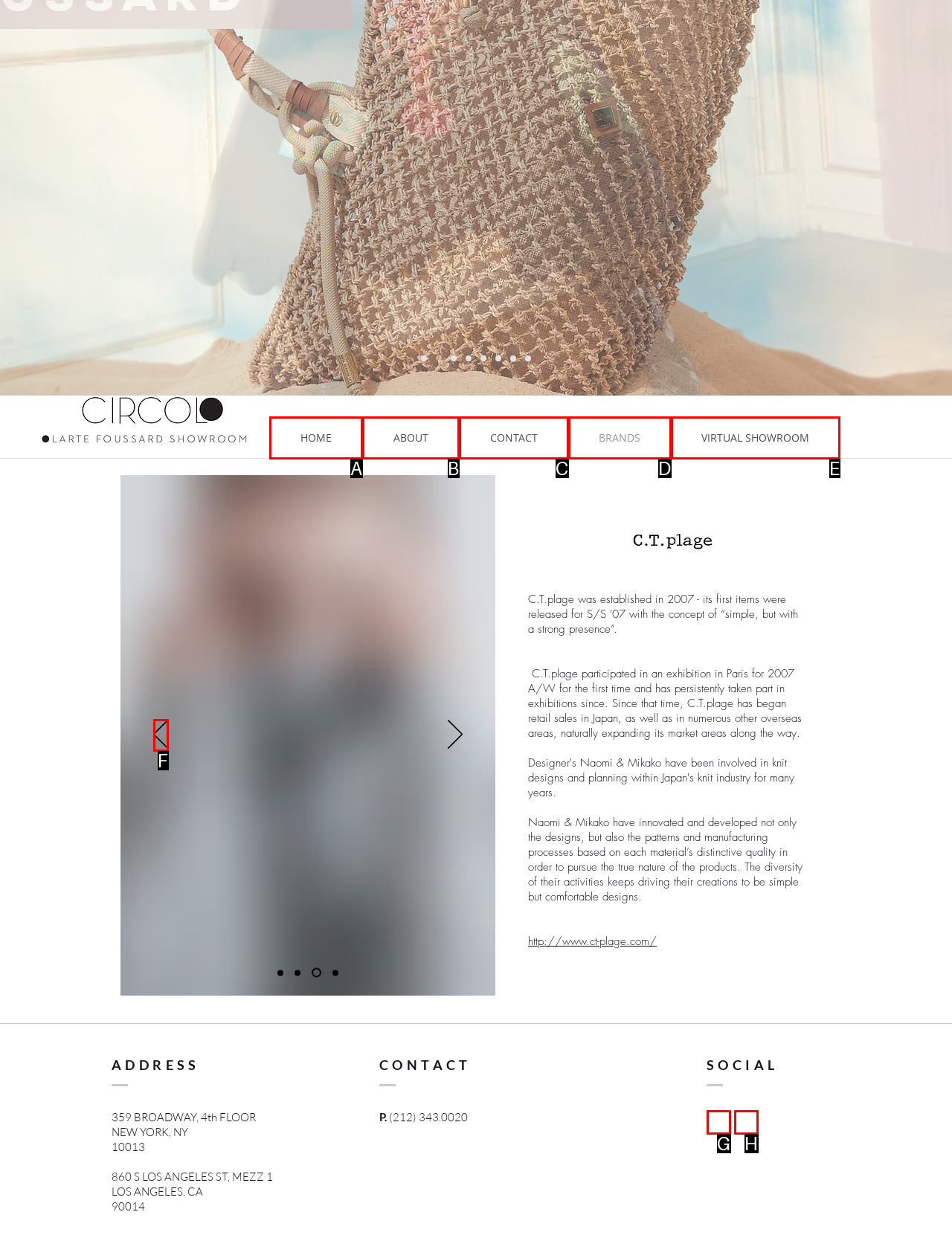Select the HTML element that matches the description: aria-label="Facebook - Black Circle"
Respond with the letter of the correct choice from the given options directly.

G